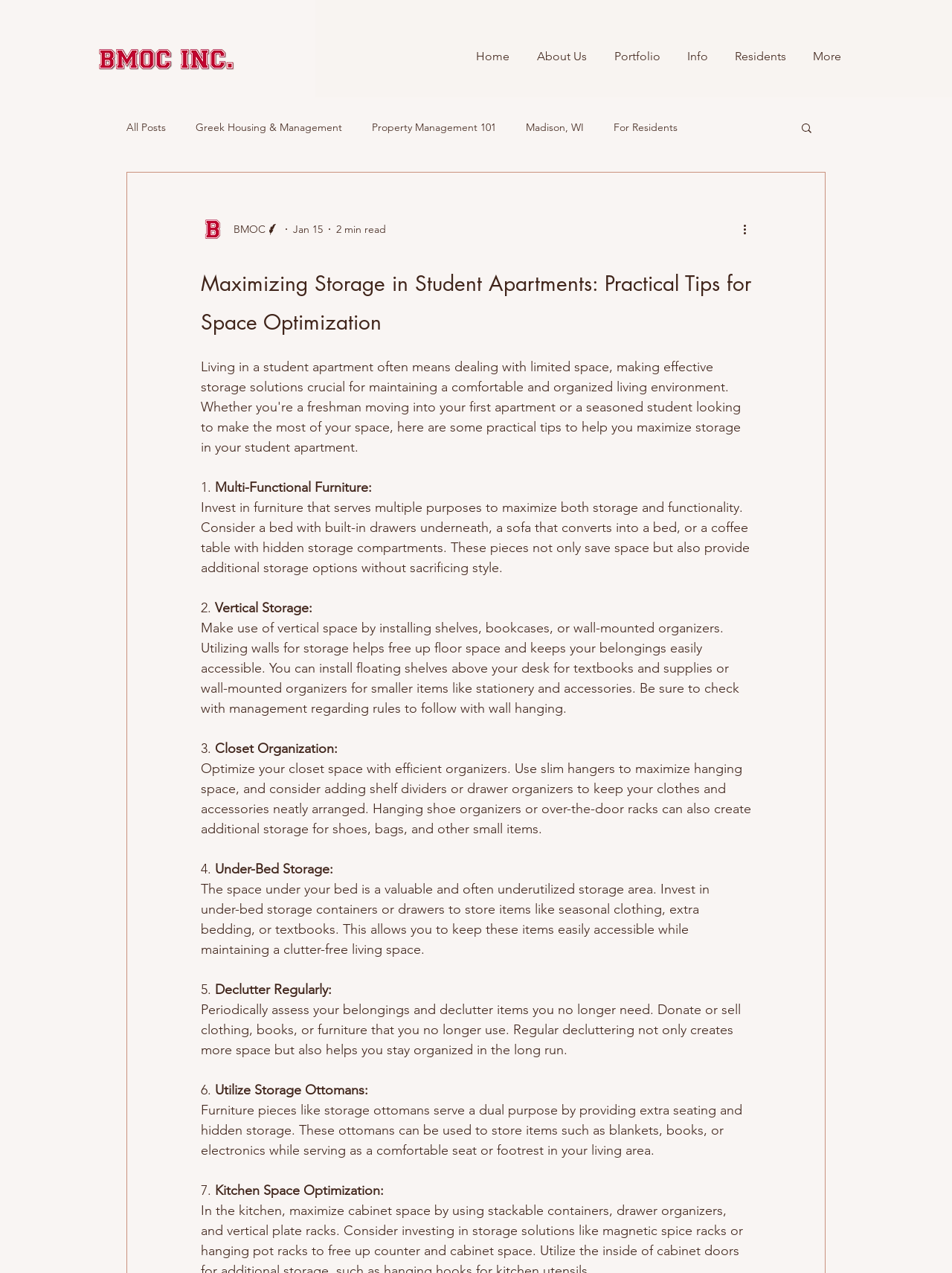Identify the bounding box coordinates of the clickable section necessary to follow the following instruction: "View the 'Portfolio' page". The coordinates should be presented as four float numbers from 0 to 1, i.e., [left, top, right, bottom].

[0.631, 0.03, 0.708, 0.059]